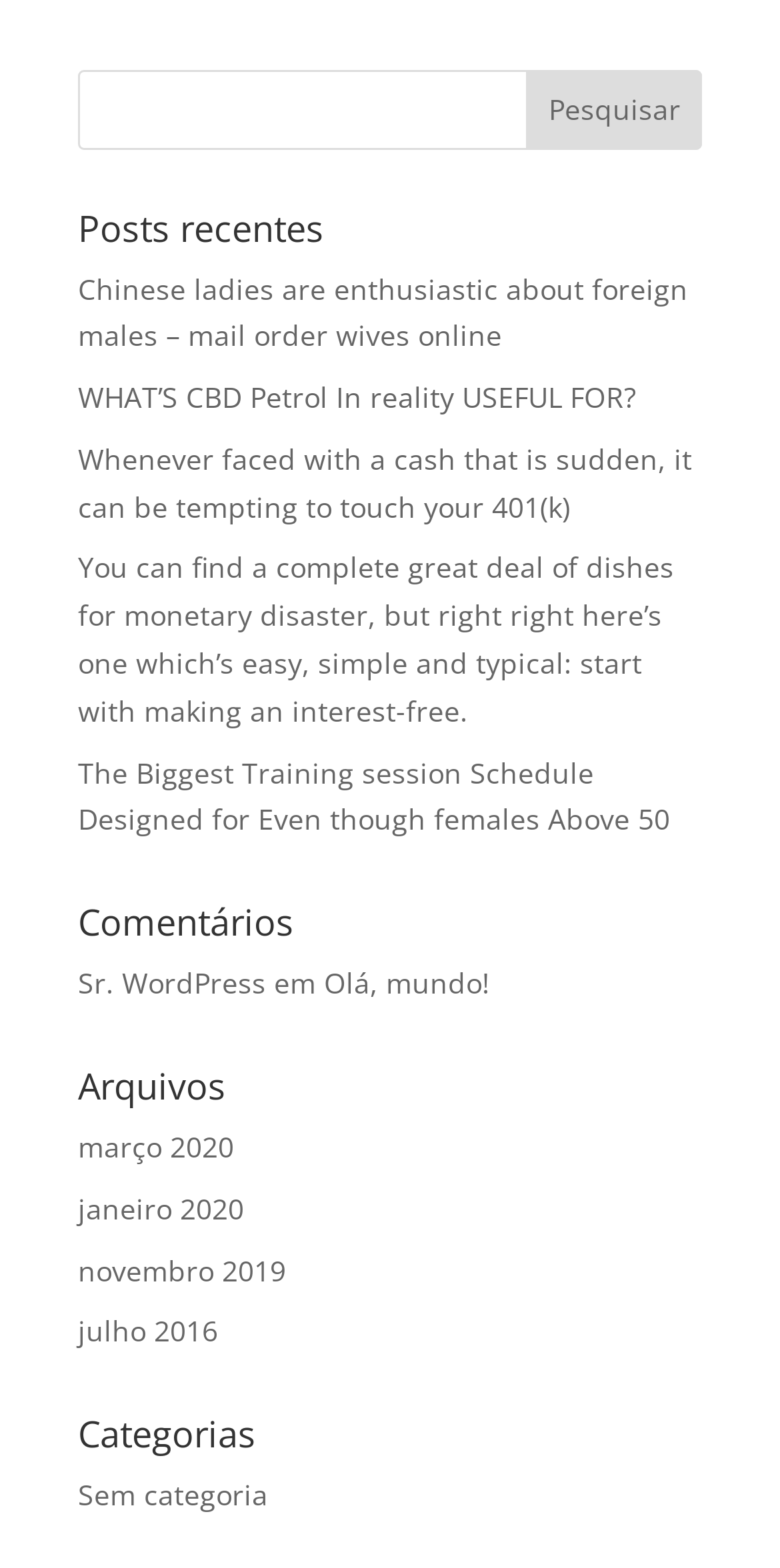Please answer the following question using a single word or phrase: 
What is the purpose of the search bar?

To search posts